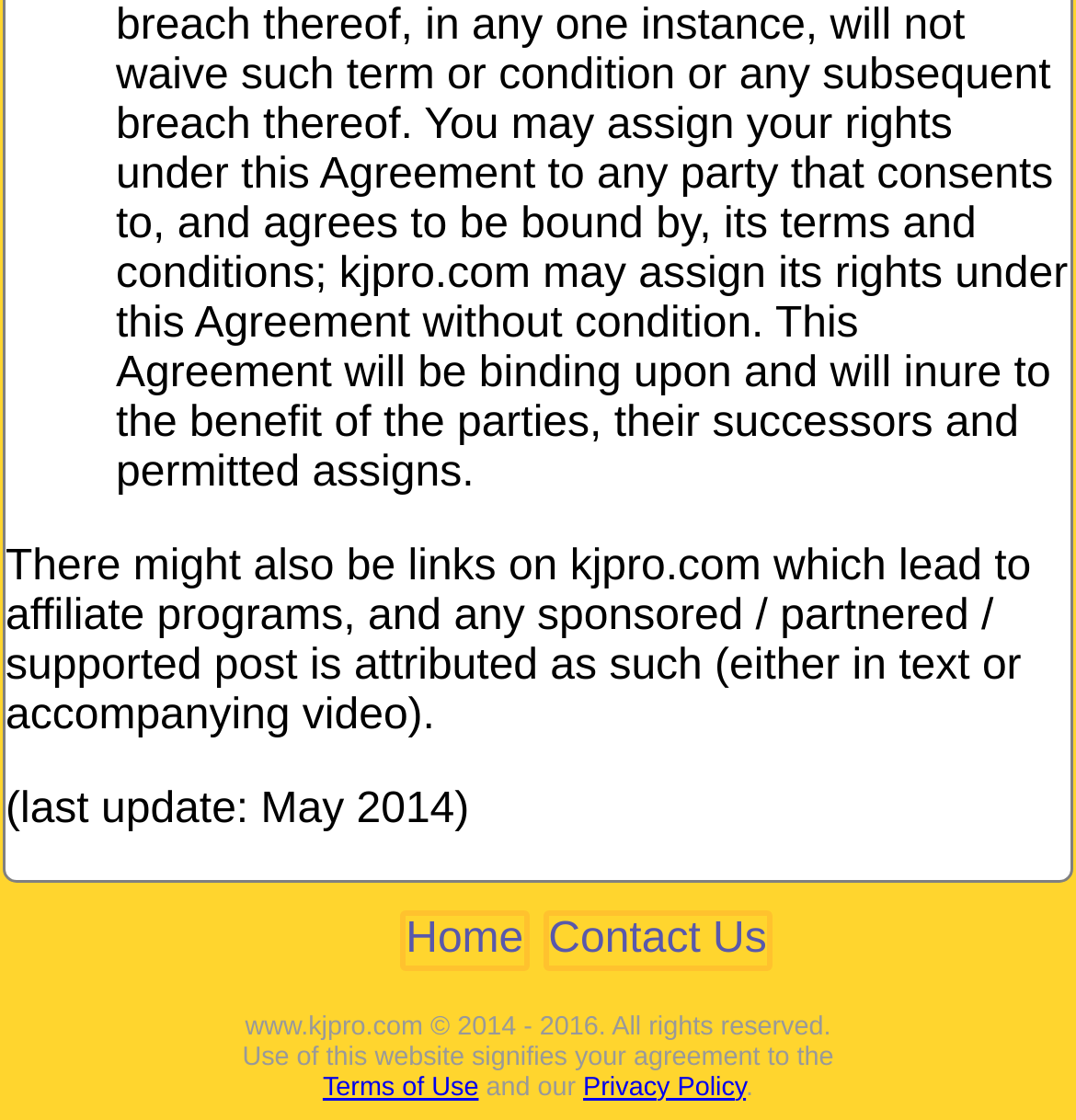Extract the bounding box coordinates for the HTML element that matches this description: "Home". The coordinates should be four float numbers between 0 and 1, i.e., [left, top, right, bottom].

[0.377, 0.817, 0.487, 0.859]